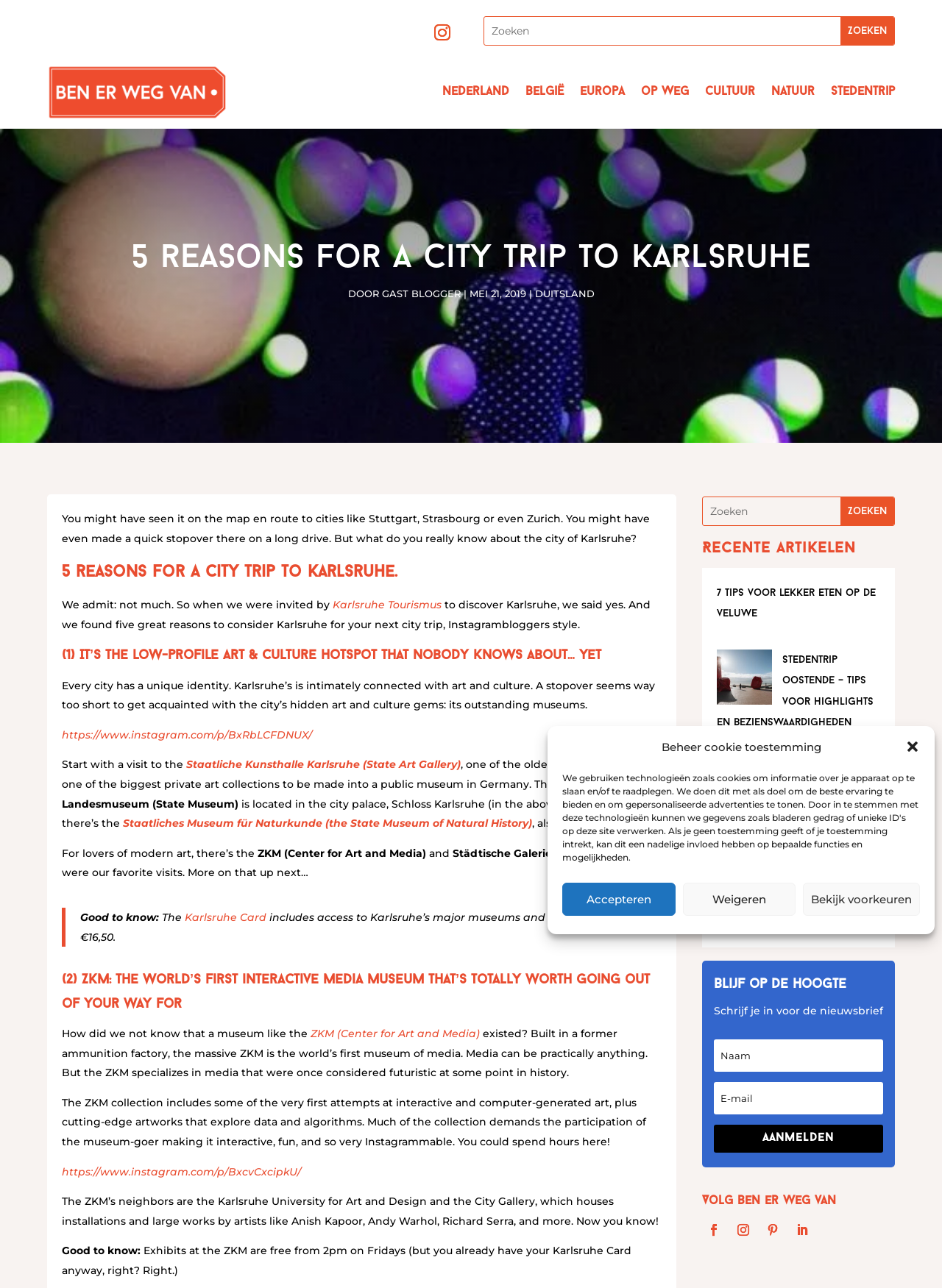Refer to the screenshot and give an in-depth answer to this question: What is the name of the author of the article?

The webpage mentions the author of the article as GAST BLOGGER, which is indicated by the link 'GAST BLOGGER' near the top of the article.